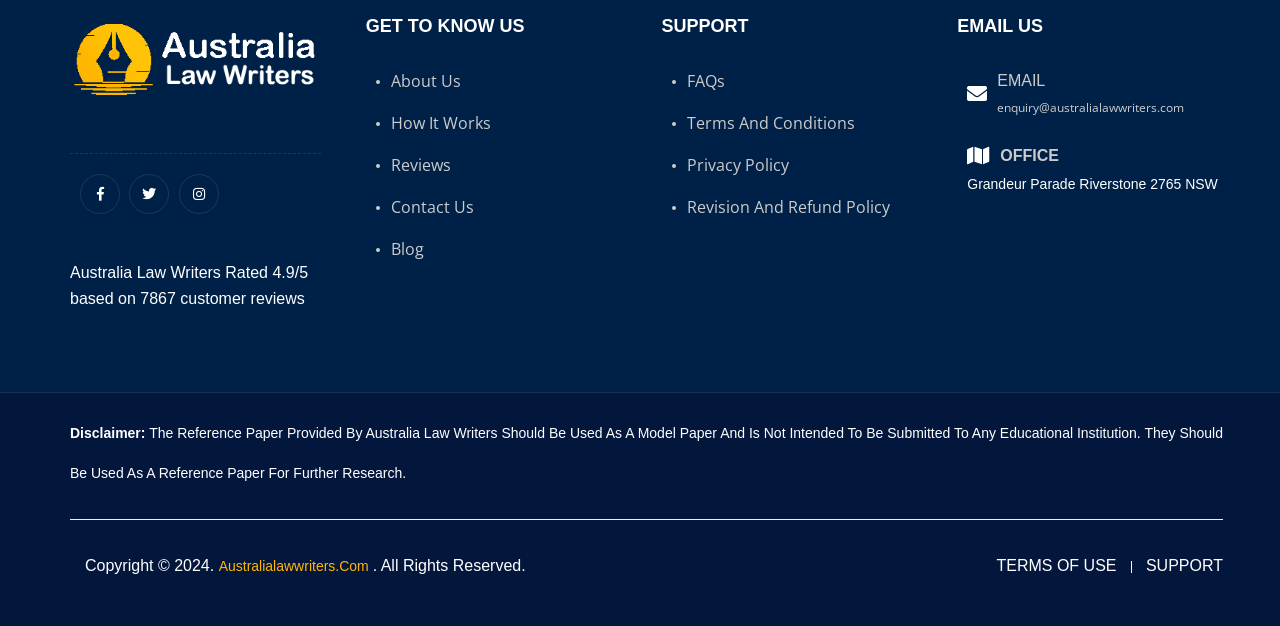Locate the bounding box coordinates of the clickable region necessary to complete the following instruction: "Click the 'About Us' link". Provide the coordinates in the format of four float numbers between 0 and 1, i.e., [left, top, right, bottom].

[0.294, 0.108, 0.36, 0.149]